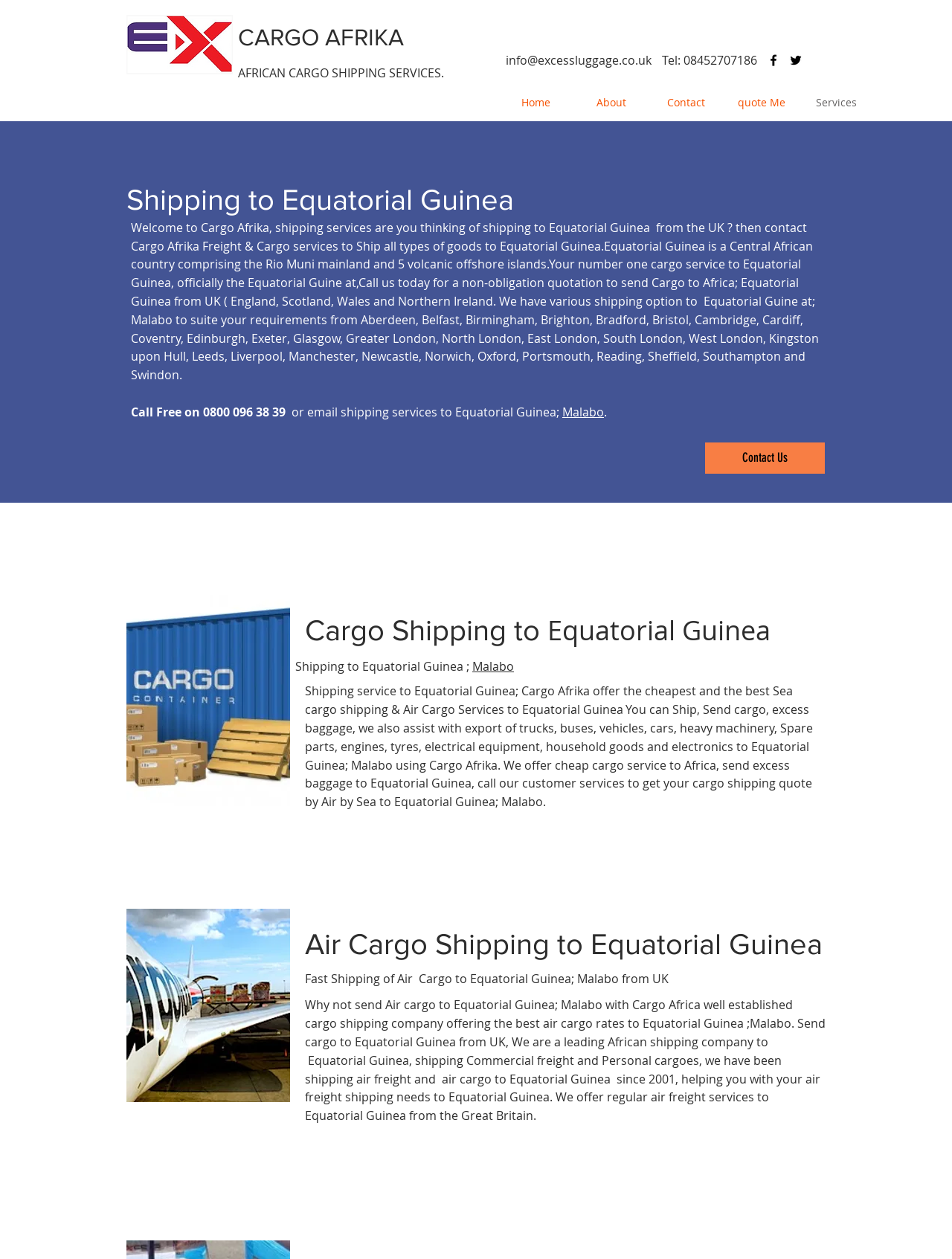Give a comprehensive overview of the webpage, including key elements.

The webpage is about Cargo Afrika, a UK-based shipping company that provides cargo shipping services to Equatorial Guinea. At the top of the page, there is a logo image and a heading that reads "CARGO AFRIKA" followed by a subheading "AFRICAN CARGO SHIPPING SERVICES." Below this, there is a contact information section with a link to "info@excessluggage.co.uk" and a phone number "Tel: 08452707186". 

To the right of the contact information, there is a social media bar with links to Facebook and Twitter, represented by their respective icons. 

Below the top section, there is a navigation menu with links to "Home", "About", "Contact", "quote Me", and "Services". 

The main content of the page is divided into sections. The first section has a heading "Shipping to Equatorial Guinea" and provides information about shipping services from the UK to Equatorial Guinea. There is a paragraph of text that describes the country and the shipping services offered by Cargo Afrika. 

Below this, there is an image of a cargo container, and then another section with a heading "Cargo Shipping to Equatorial Guineat" that provides more information about the shipping services offered. 

Further down the page, there is a section with a heading "Air Cargo Shipping to Equatorial Guinea" that provides information about air cargo shipping services to Equatorial Guinea. There is another image, this time of an air cargo forwarder, and a paragraph of text that describes the air cargo shipping services offered by Cargo Afrika.